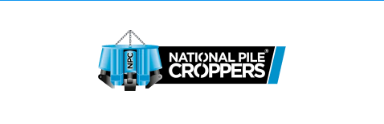What is the purpose of the stylized graphic in the logo?
Based on the screenshot, respond with a single word or phrase.

To emphasize the company's focus